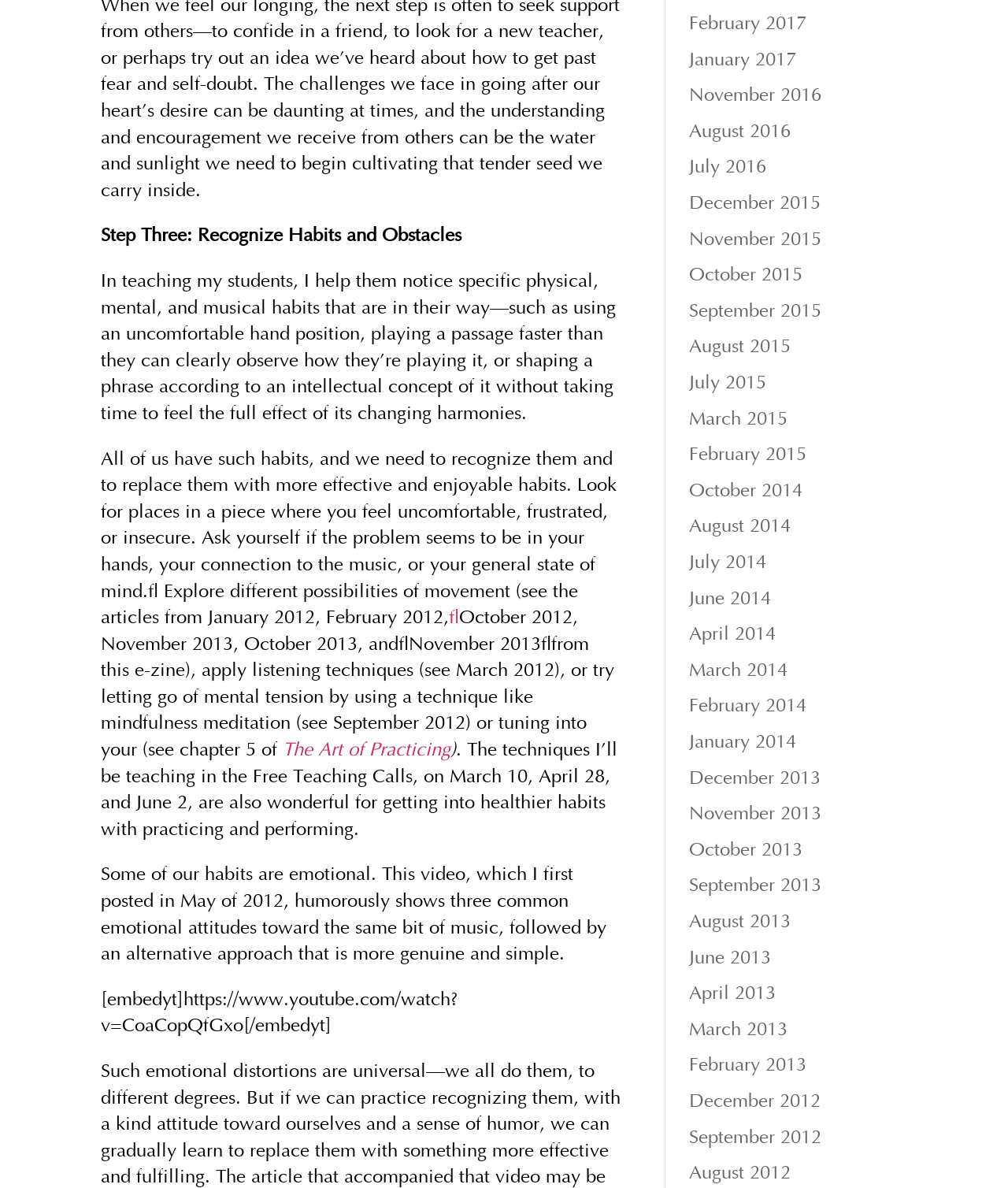Highlight the bounding box of the UI element that corresponds to this description: "The Art of Practicing".

[0.28, 0.624, 0.447, 0.641]